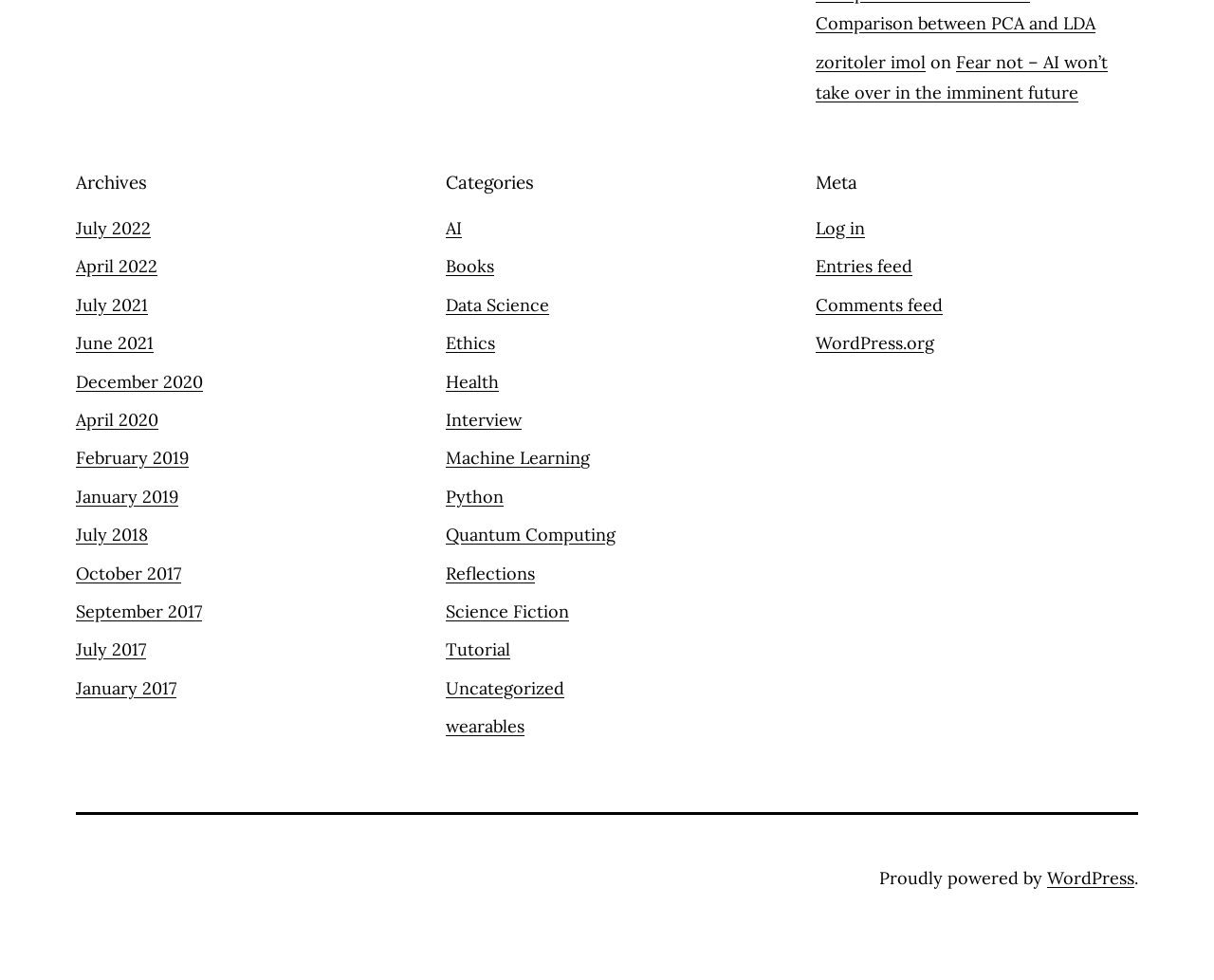Please specify the coordinates of the bounding box for the element that should be clicked to carry out this instruction: "Go to WordPress". The coordinates must be four float numbers between 0 and 1, formatted as [left, top, right, bottom].

[0.862, 0.885, 0.934, 0.907]